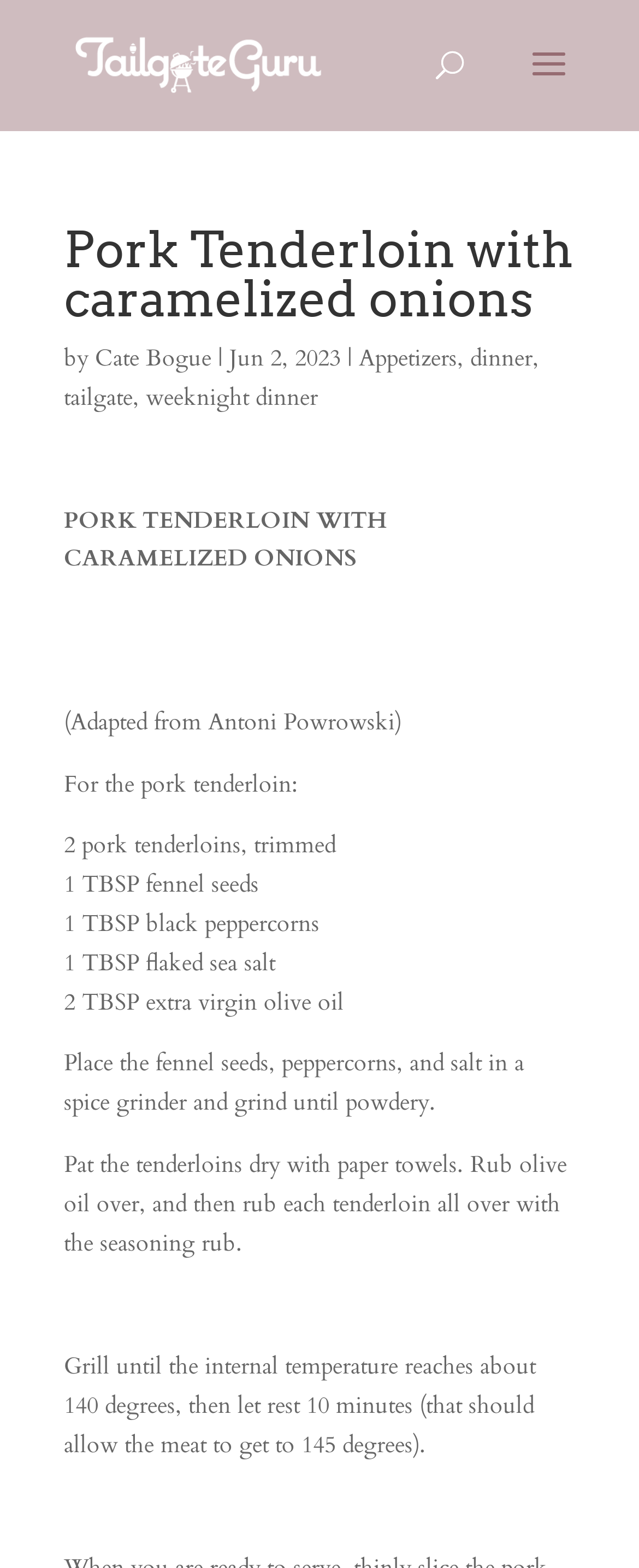Please determine the main heading text of this webpage.

Pork Tenderloin with caramelized onions